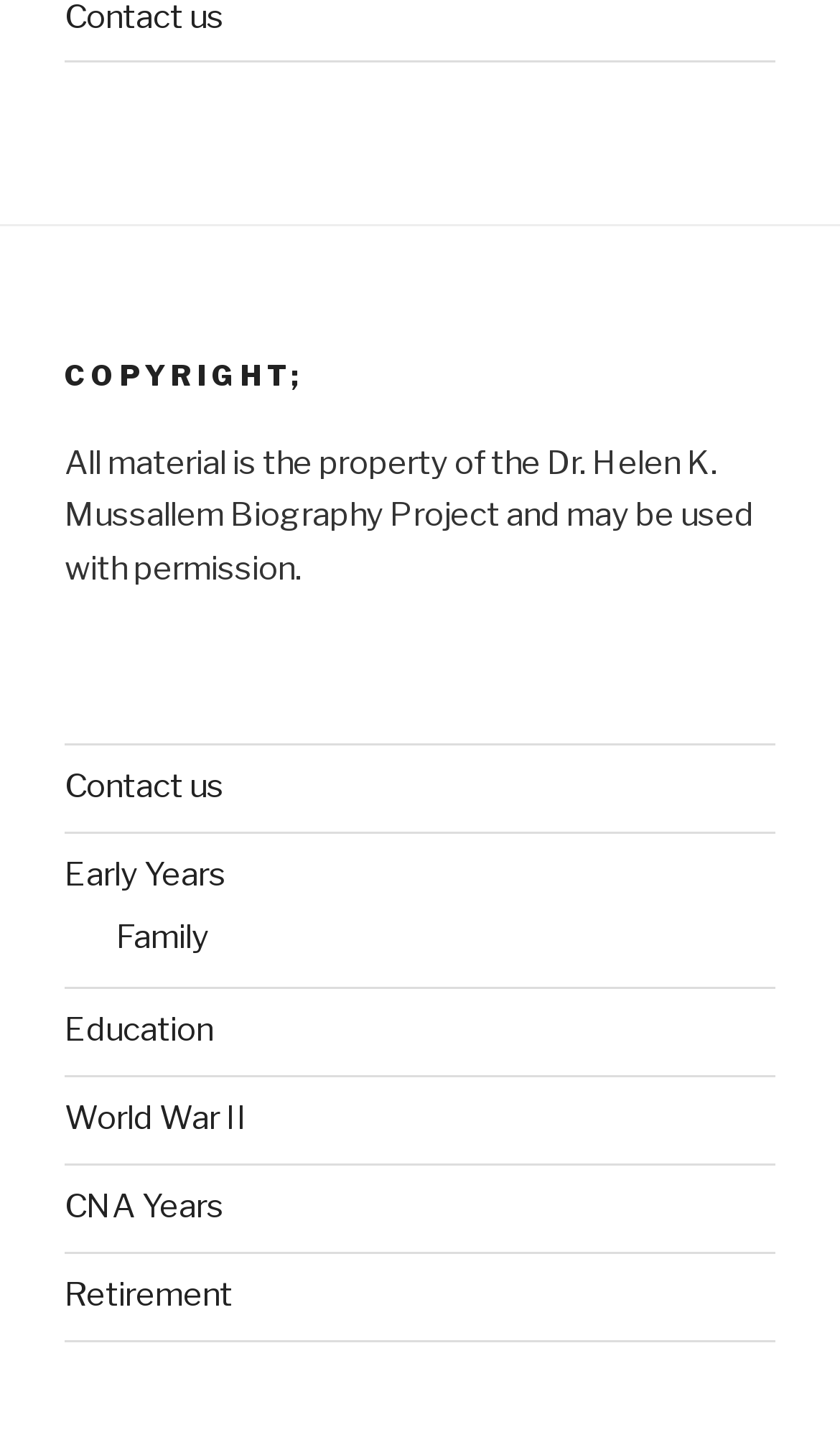What is the purpose of the material on this website?
Using the details from the image, give an elaborate explanation to answer the question.

The purpose of the material on this website is for permission use, as stated in the static text 'All material is the property of the Dr. Helen K. Mussallem Biography Project and may be used with permission.'